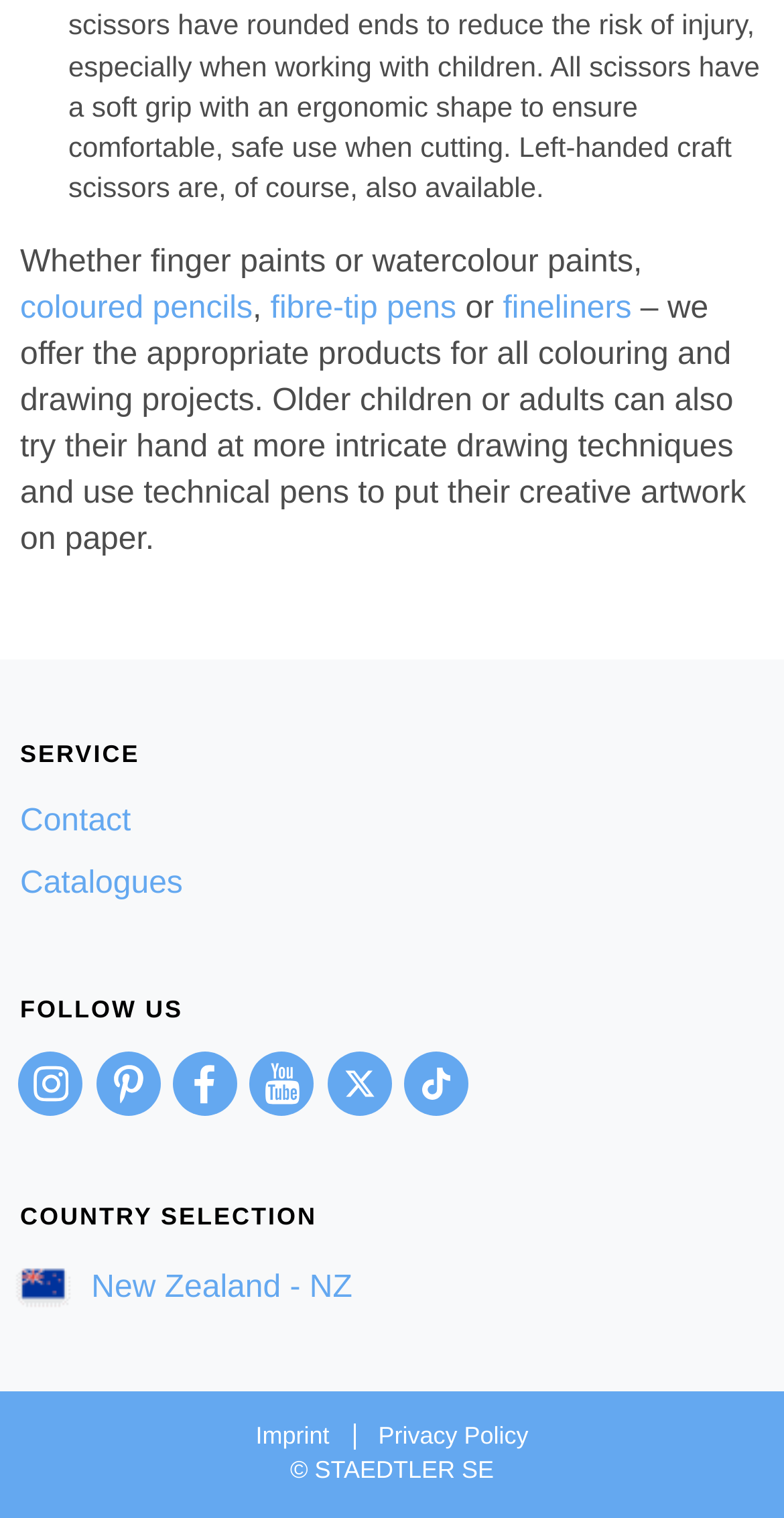Using the information in the image, give a detailed answer to the following question: What country is selected by default?

The webpage has a country selection option, and by default, it is set to New Zealand, as indicated by the button 'New Zealand - NZ'.